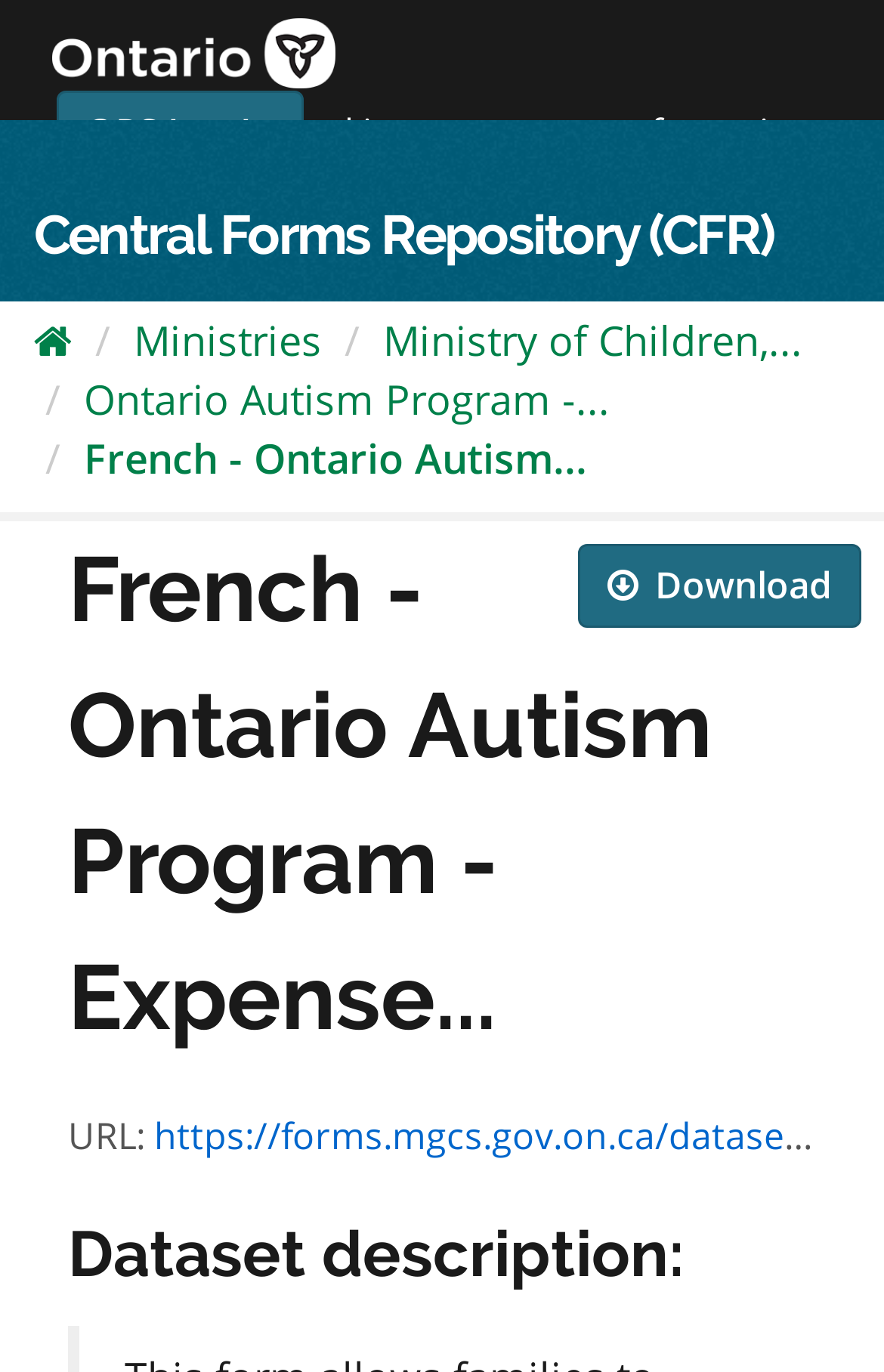Write an elaborate caption that captures the essence of the webpage.

The webpage is focused on the Ontario Autism Program's expense reporting for core clinical services in French. At the top left corner, there is a link to the Central Forms Repository (CFR) accompanied by an image with the same name. Next to it, there is a link to OPS Log In. On the top right corner, there are two links: "skip to content" and "français". 

Below the top section, there is a heading that reads "Central Forms Repository (CFR)" with a link to the same name underneath. A navigation menu, labeled as "Breadcrumb", is located below the heading. The menu contains several links, including a home icon, "Ministries", "Ministry of Children", "Ontario Autism Program - Expense Reporting for Core Clinical Services", and "French - Ontario Autism Program - Expense Reporting for Core Clinical Services". 

On the right side of the navigation menu, there is a link with a download icon. Below the navigation menu, there is a heading that reads "French - Ontario Autism Program - Expense Reporting for Core Clinical Services". Underneath the heading, there is a static text that reads "URL:" followed by a description of the dataset.